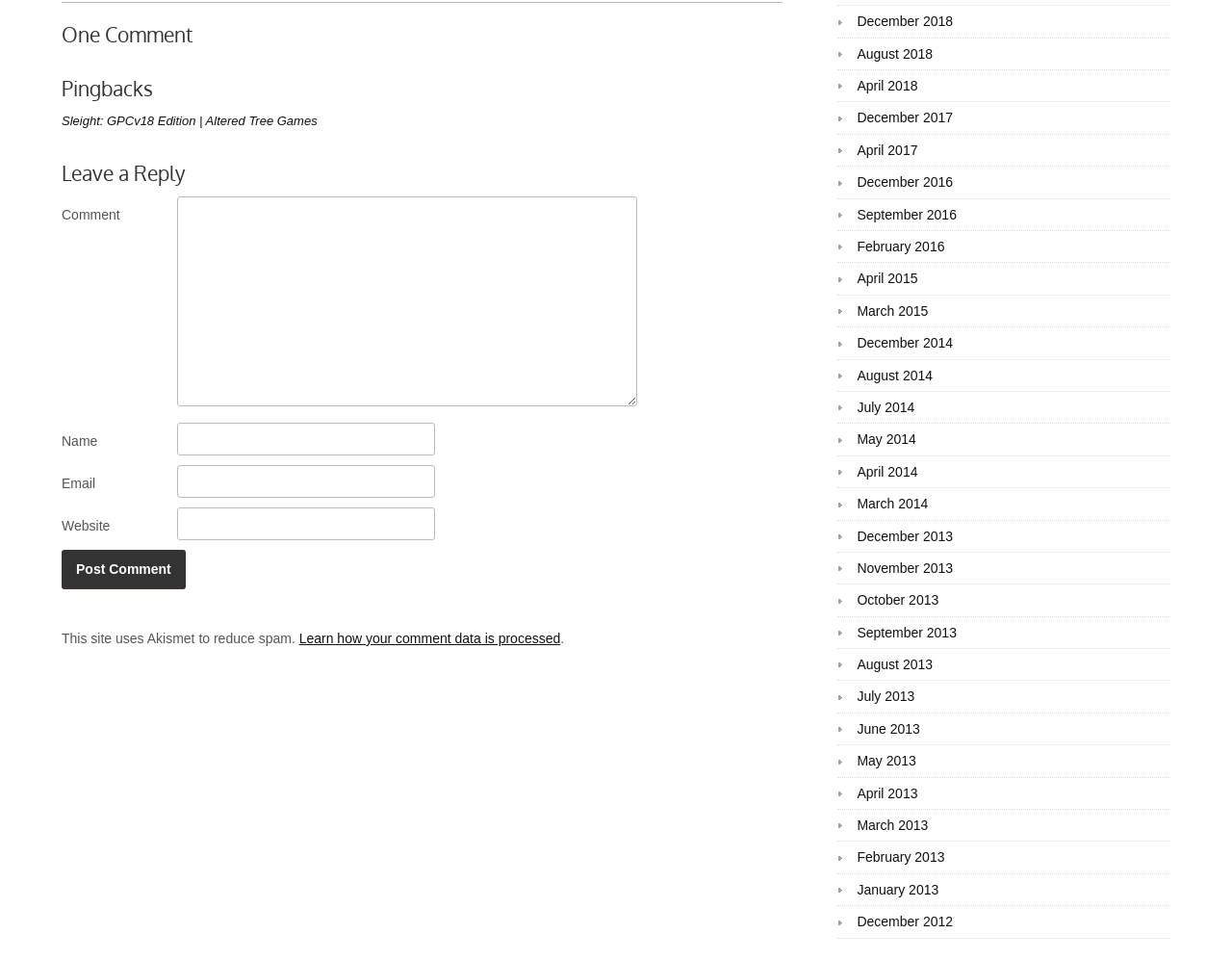Specify the bounding box coordinates of the element's area that should be clicked to execute the given instruction: "Learn how your comment data is processed". The coordinates should be four float numbers between 0 and 1, i.e., [left, top, right, bottom].

[0.243, 0.657, 0.455, 0.673]